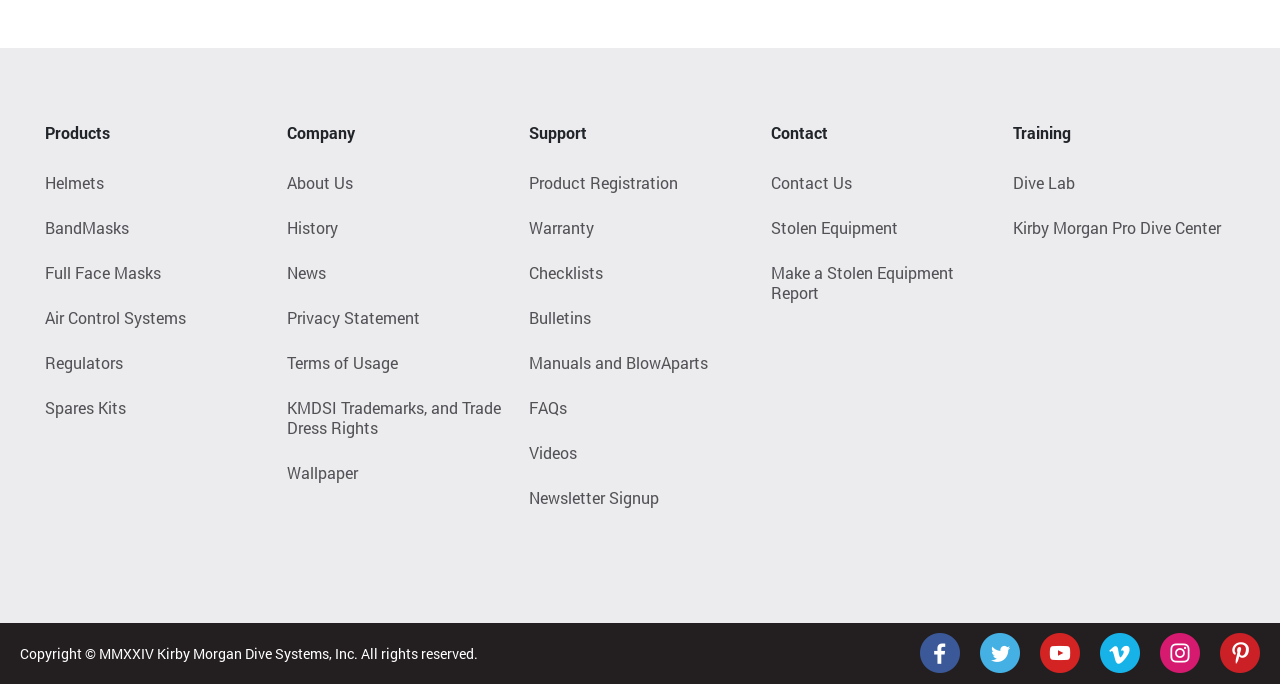Please specify the bounding box coordinates of the clickable region necessary for completing the following instruction: "Click on Helmets". The coordinates must consist of four float numbers between 0 and 1, i.e., [left, top, right, bottom].

[0.035, 0.245, 0.209, 0.289]